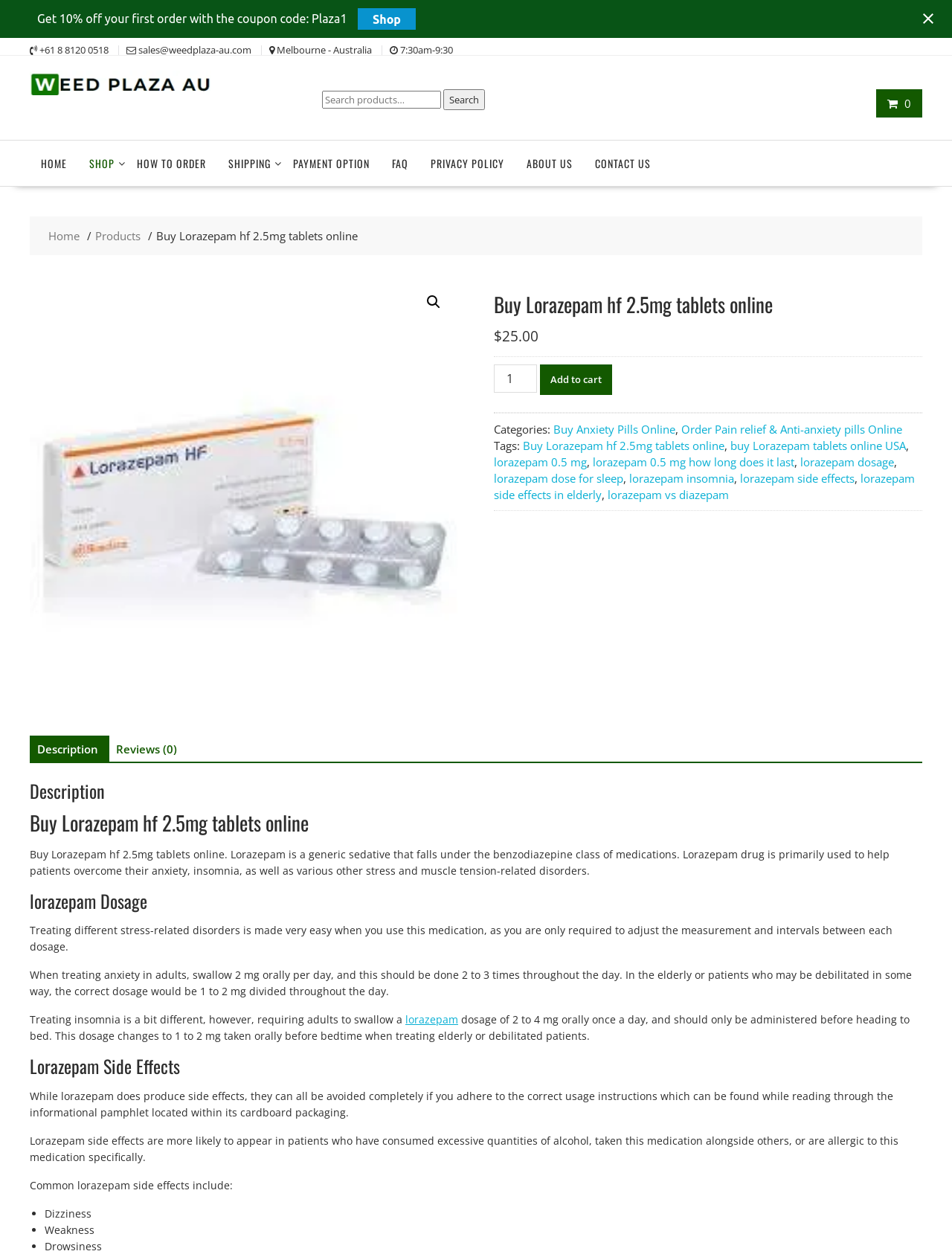Can you determine the main header of this webpage?

Buy Lorazepam hf 2.5mg tablets online